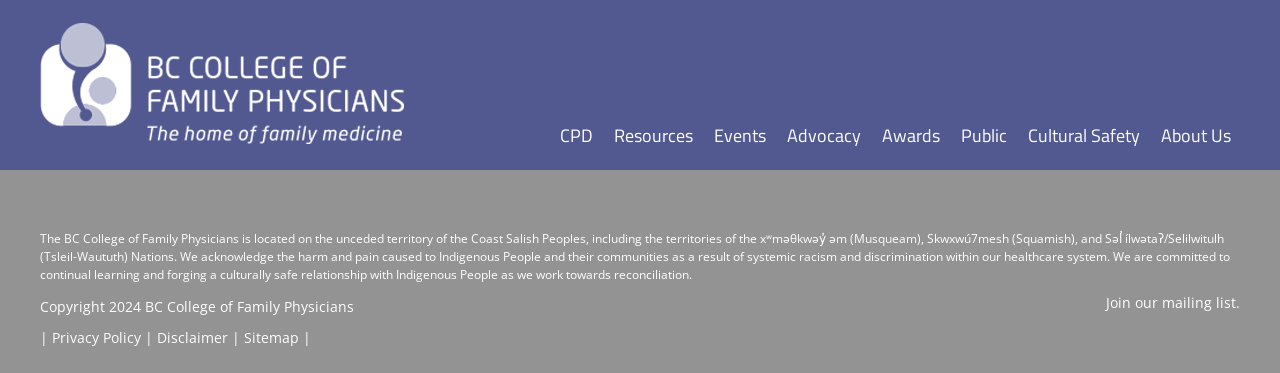Please identify the bounding box coordinates of the element on the webpage that should be clicked to follow this instruction: "Click CPD". The bounding box coordinates should be given as four float numbers between 0 and 1, formatted as [left, top, right, bottom].

[0.43, 0.342, 0.47, 0.39]